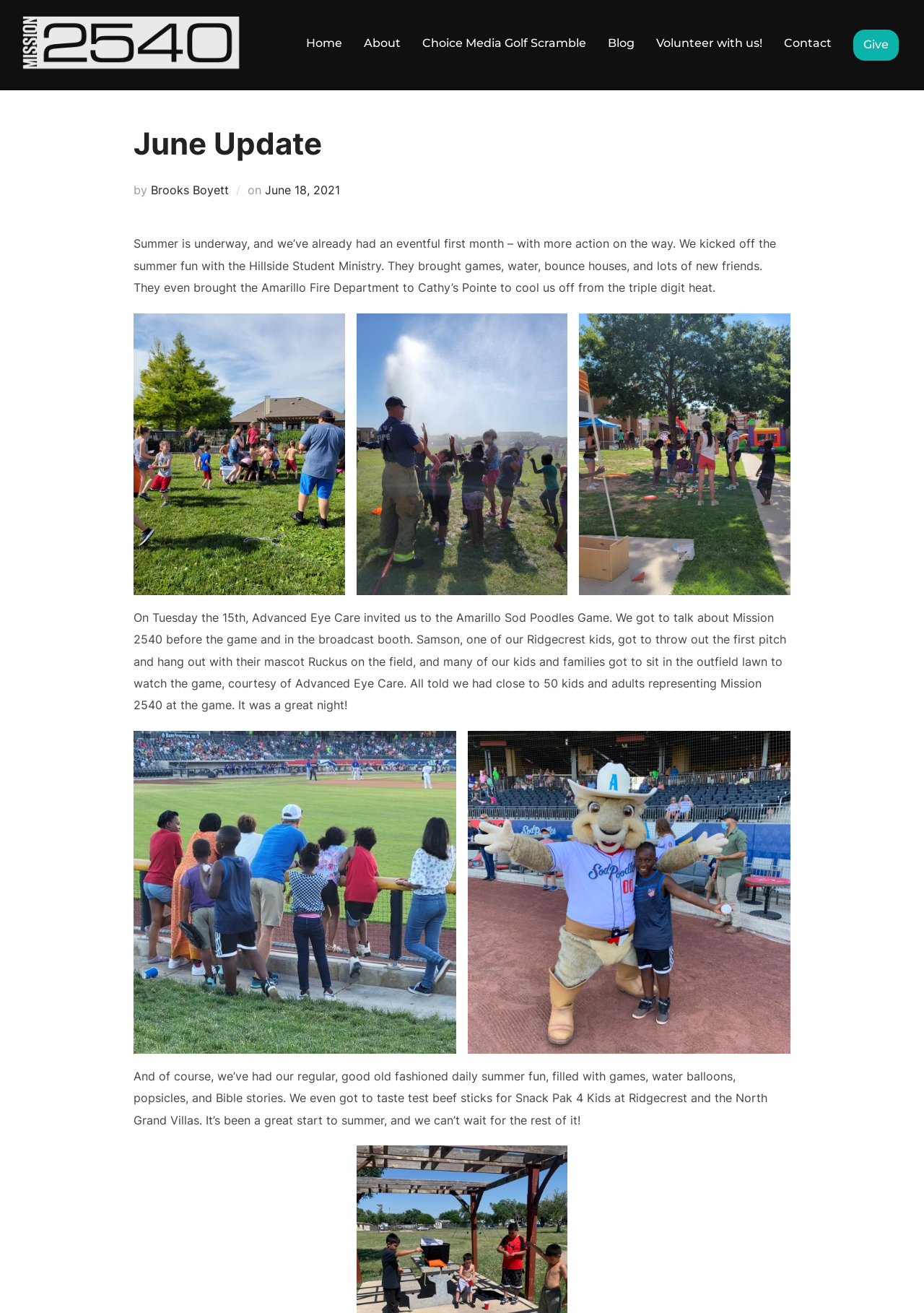Based on the image, please respond to the question with as much detail as possible:
Who wrote this article?

The author of this article is mentioned in the header section, where it says 'by Brooks Boyett'.